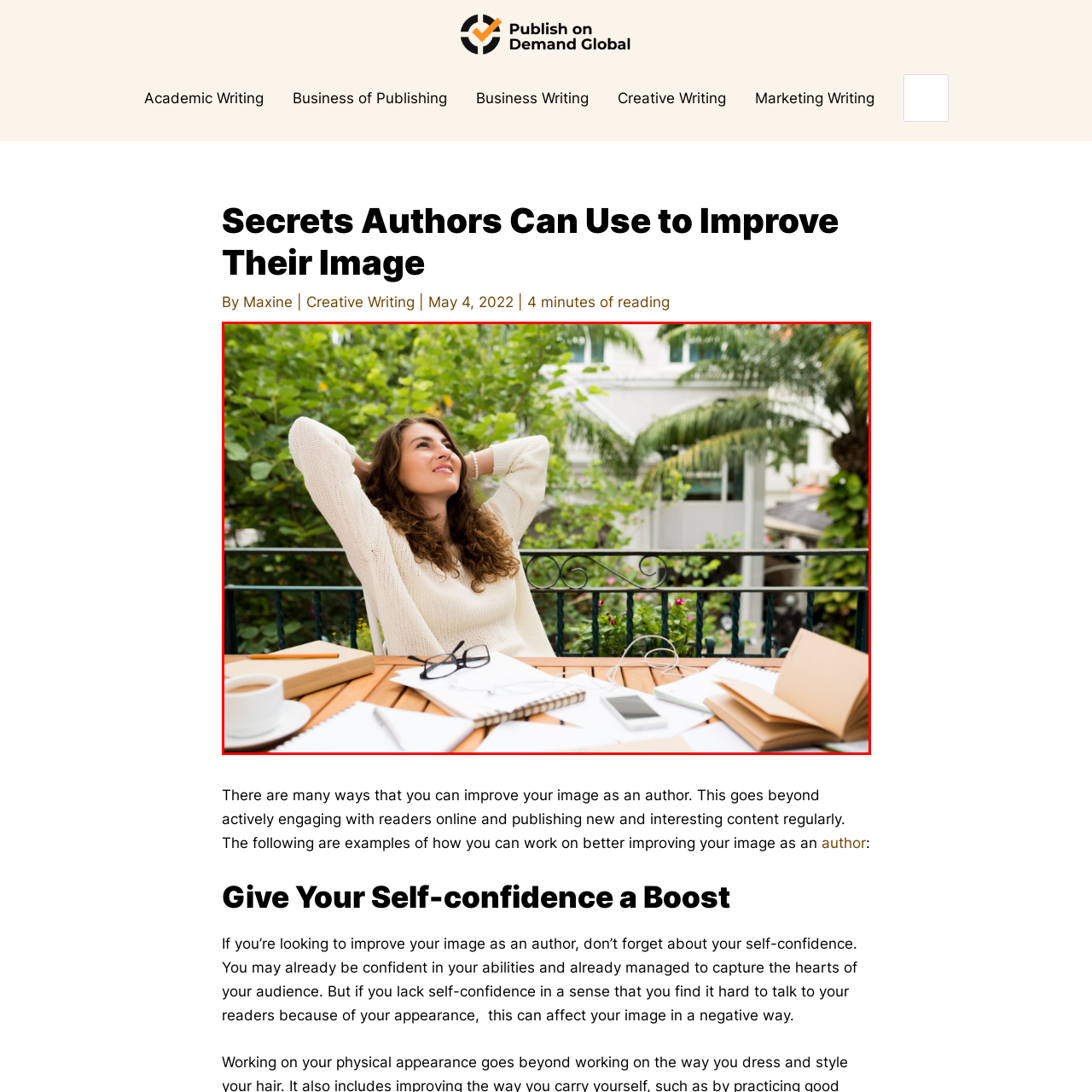Inspect the picture enclosed by the red border, What is on the table in front of the woman? Provide your answer as a single word or phrase.

Notepads, glasses, and a cup of coffee